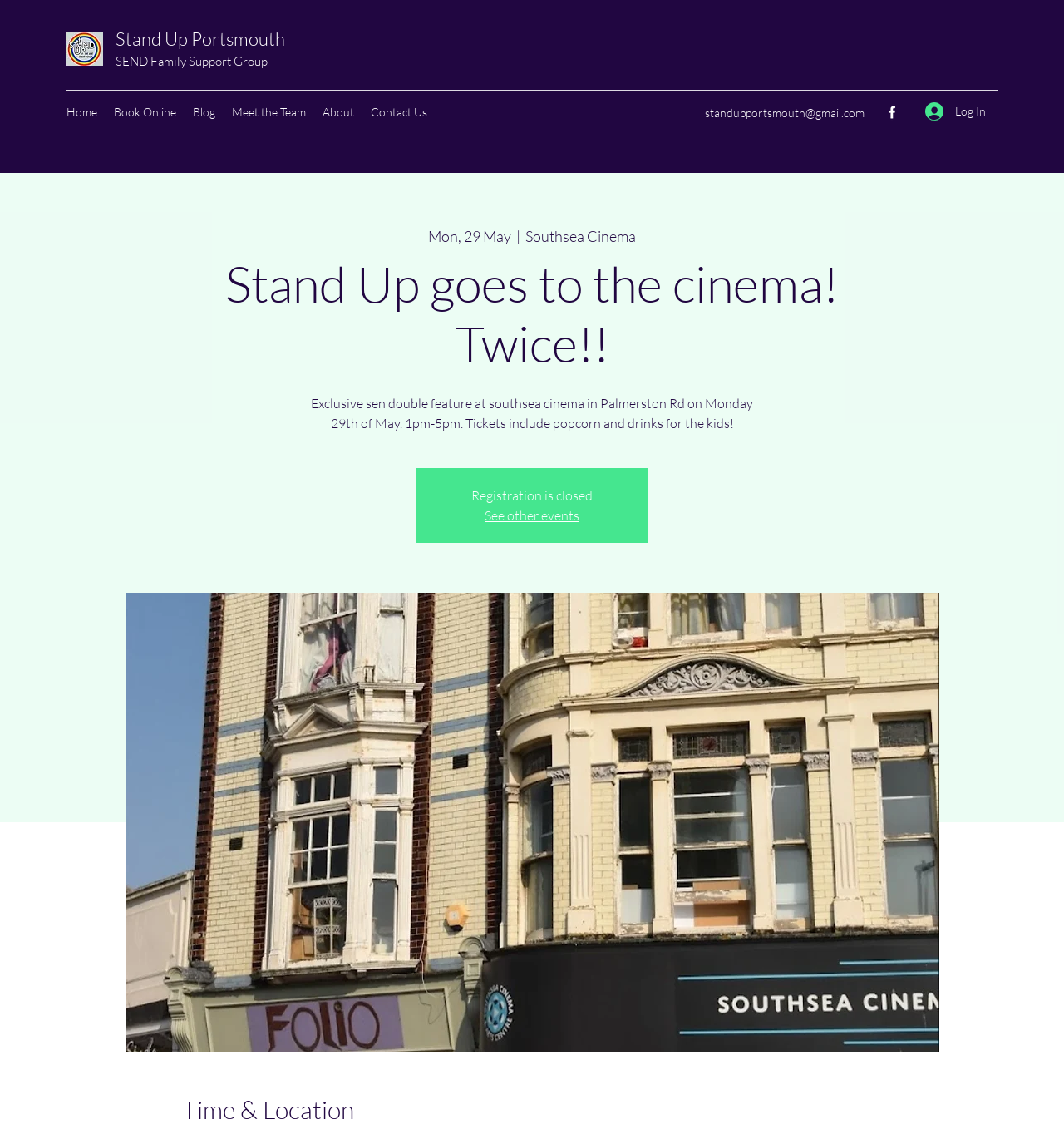Highlight the bounding box coordinates of the region I should click on to meet the following instruction: "Click the Stand Up Logo".

[0.062, 0.029, 0.097, 0.058]